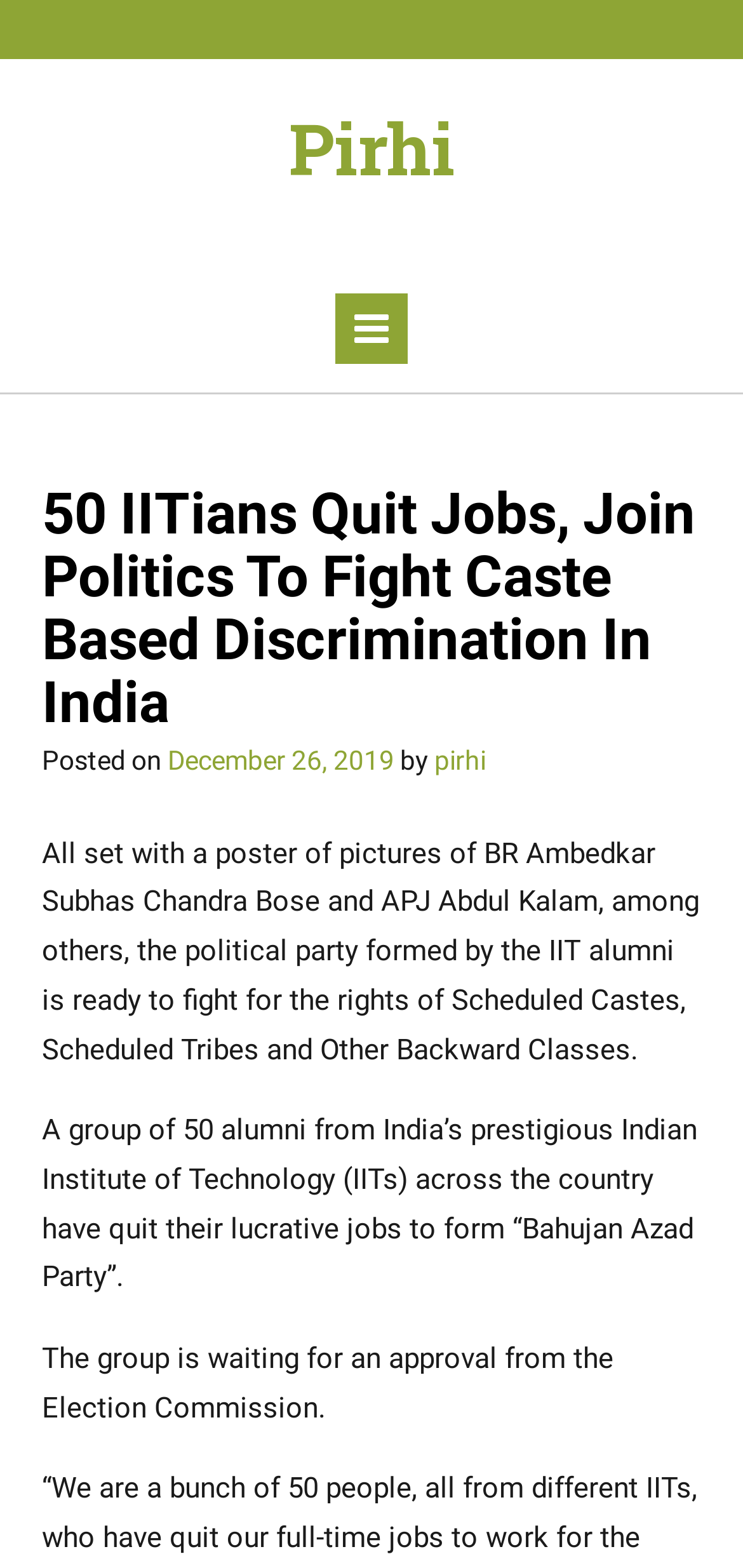Use a single word or phrase to answer the question: What is the purpose of the political party formed by IIT alumni?

Fight for Scheduled Castes, ST, OBC rights